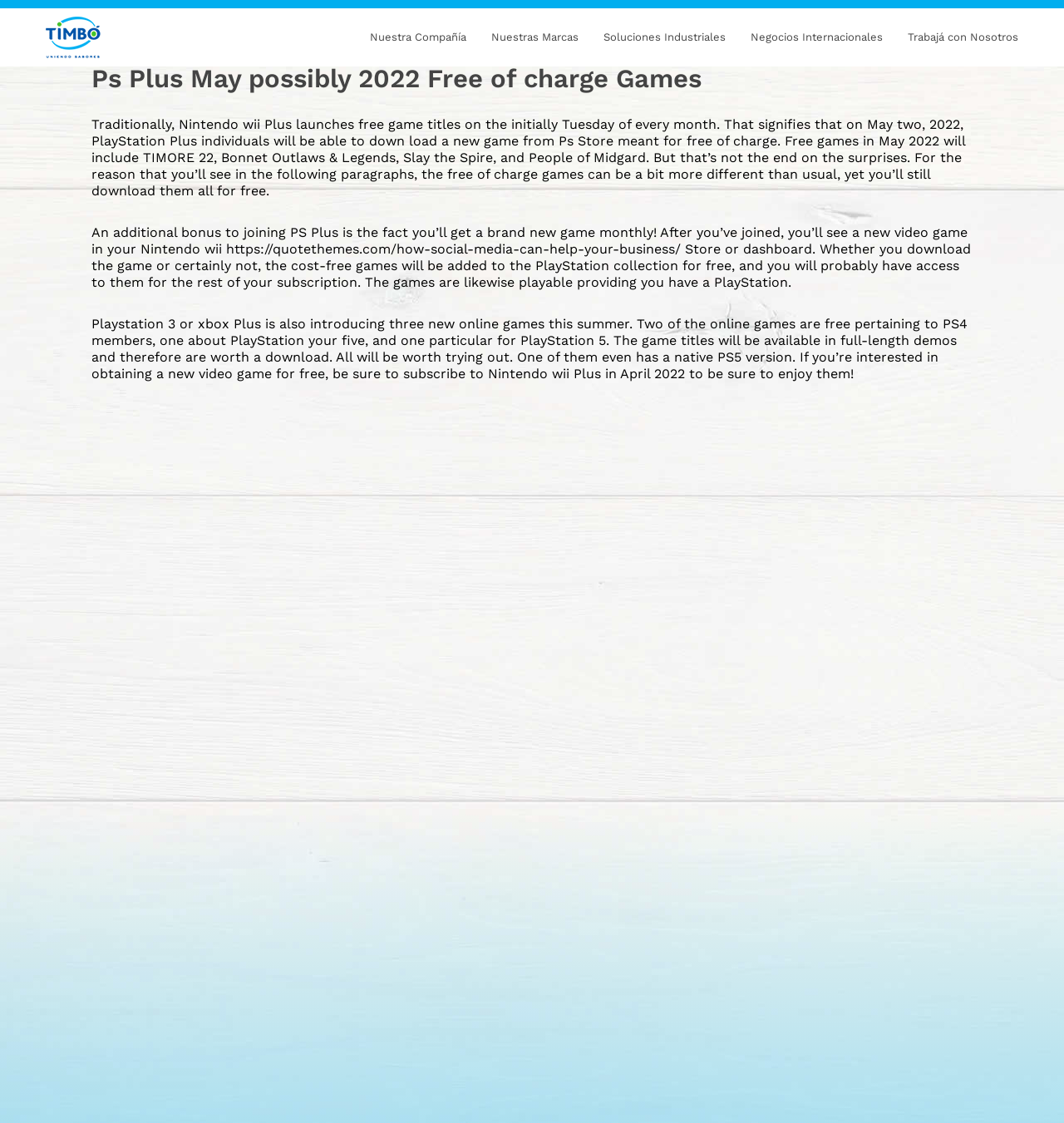How many new games are introduced this summer?
Look at the image and provide a detailed response to the question.

The question asks about the number of new games introduced this summer. After carefully reading the StaticText element with the OCR text 'Playstation 3 or xbox Plus is also introducing three new online games this summer...', I found that three new games are introduced this summer.